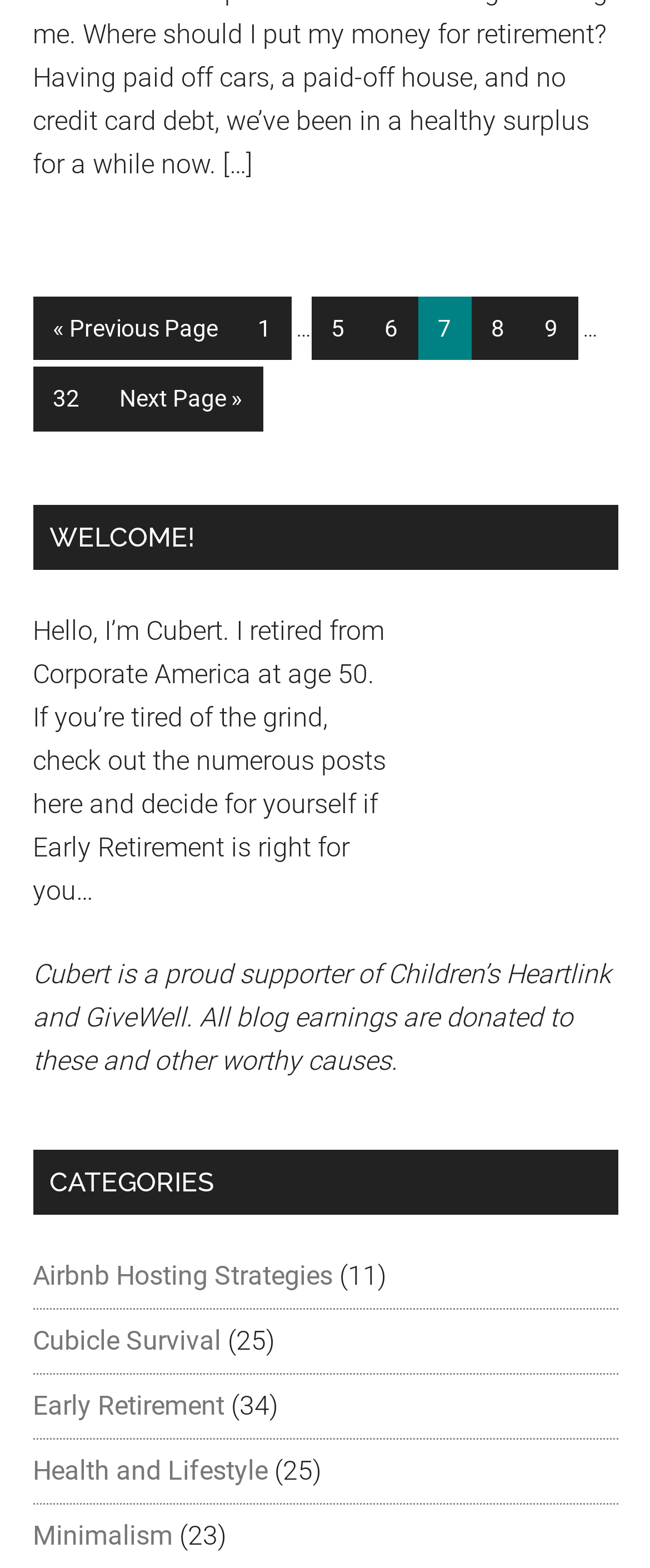What is the name of the organization supported by Cubert?
Please respond to the question with a detailed and well-explained answer.

I found a static text element that mentions Cubert is a proud supporter of Children’s Heartlink and GiveWell, so one of the organizations supported by Cubert is Children’s Heartlink.